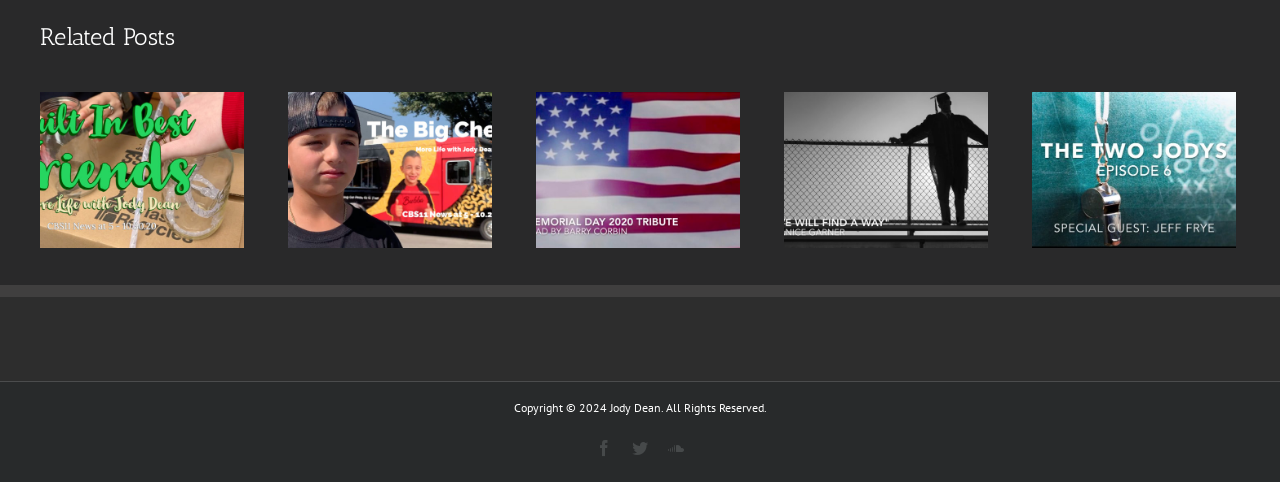Respond to the question below with a single word or phrase:
What is the title of the first related post?

Wiser Than Their Years